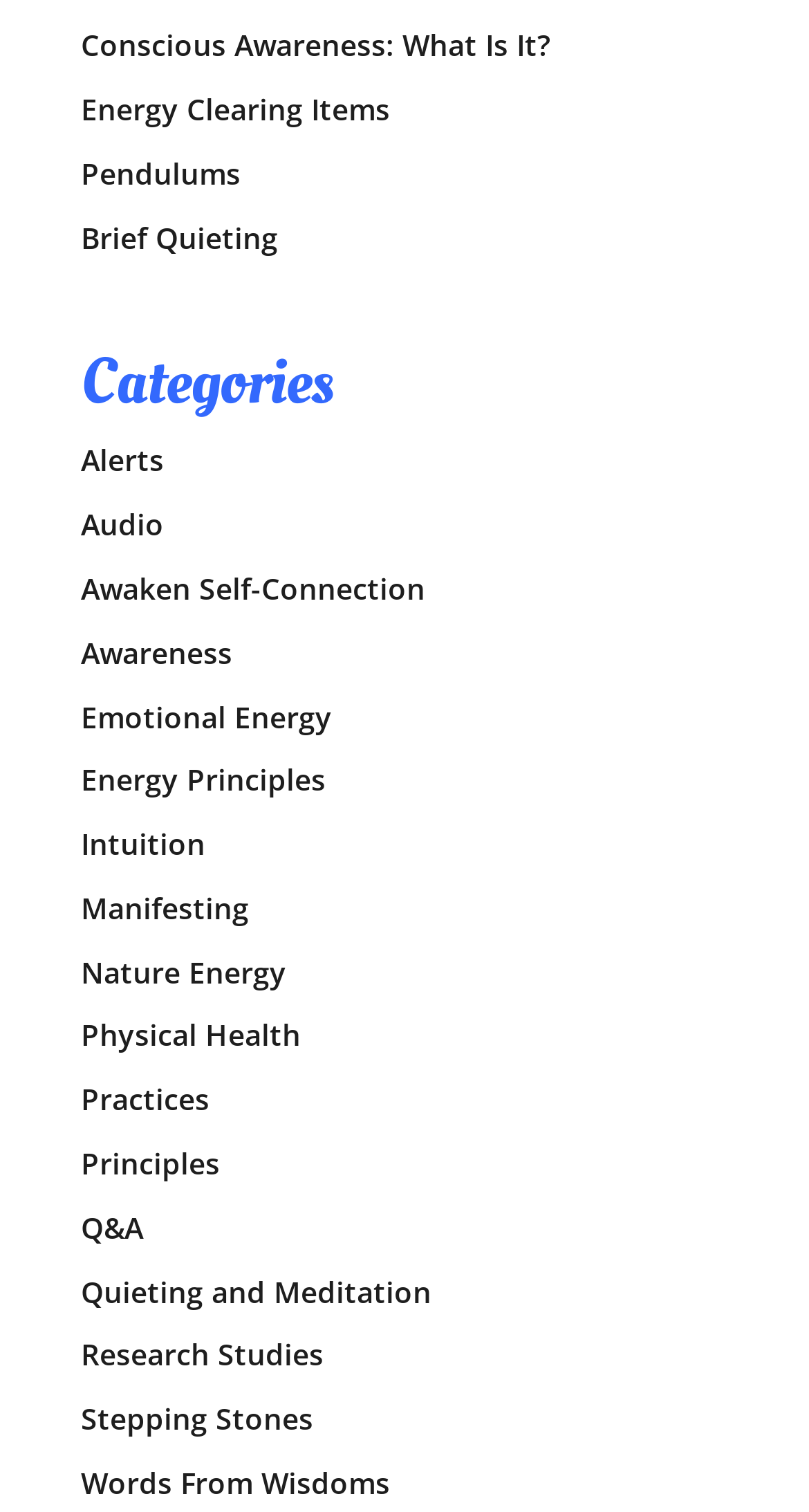Please specify the bounding box coordinates of the clickable region to carry out the following instruction: "View Energy Clearing Items". The coordinates should be four float numbers between 0 and 1, in the format [left, top, right, bottom].

[0.1, 0.059, 0.482, 0.085]